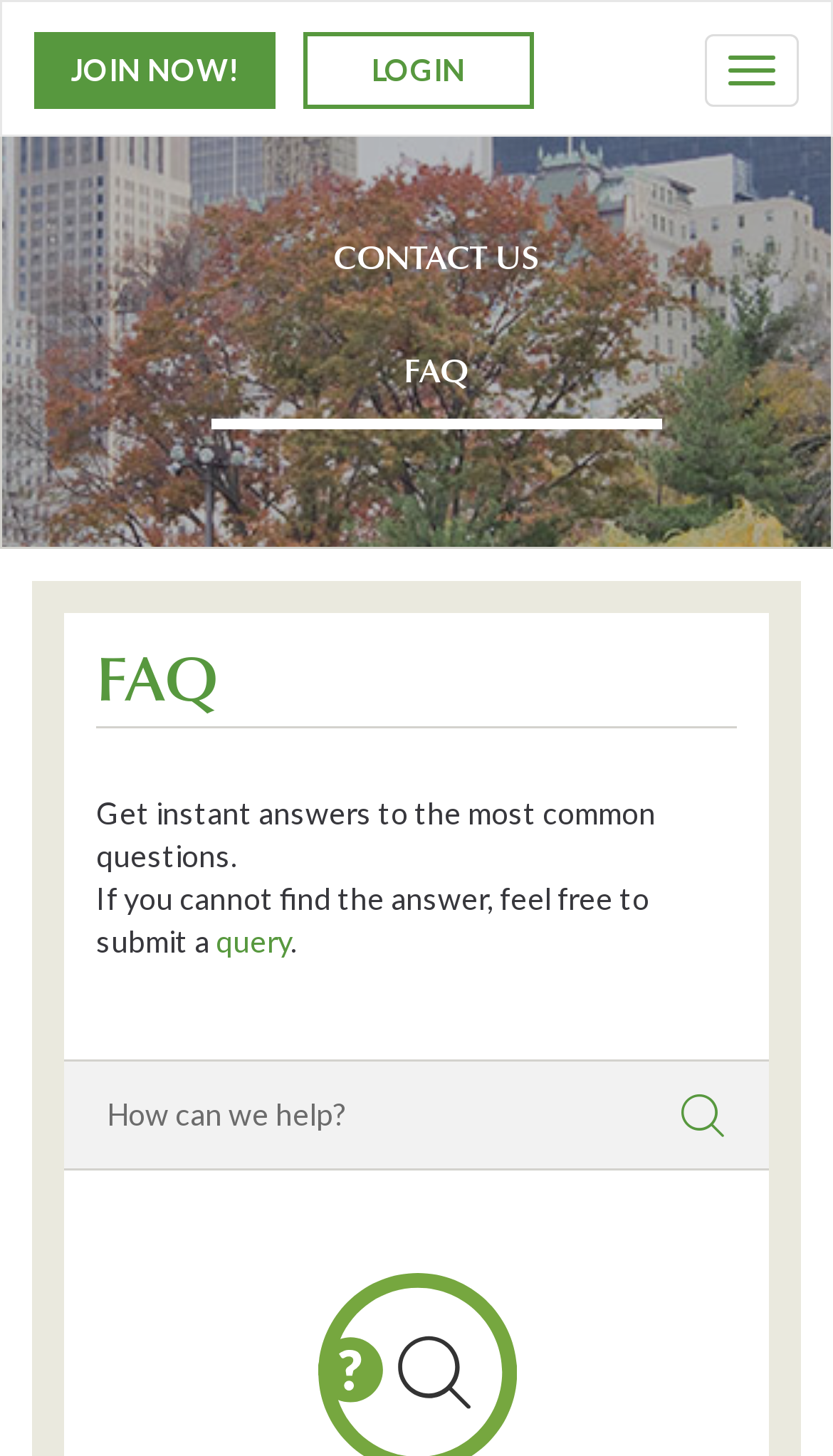Refer to the screenshot and answer the following question in detail:
What is the purpose of the FAQ page?

The purpose of the FAQ page is to provide instant answers to the most common questions, as stated in the StaticText element 'Get instant answers to the most common questions.'